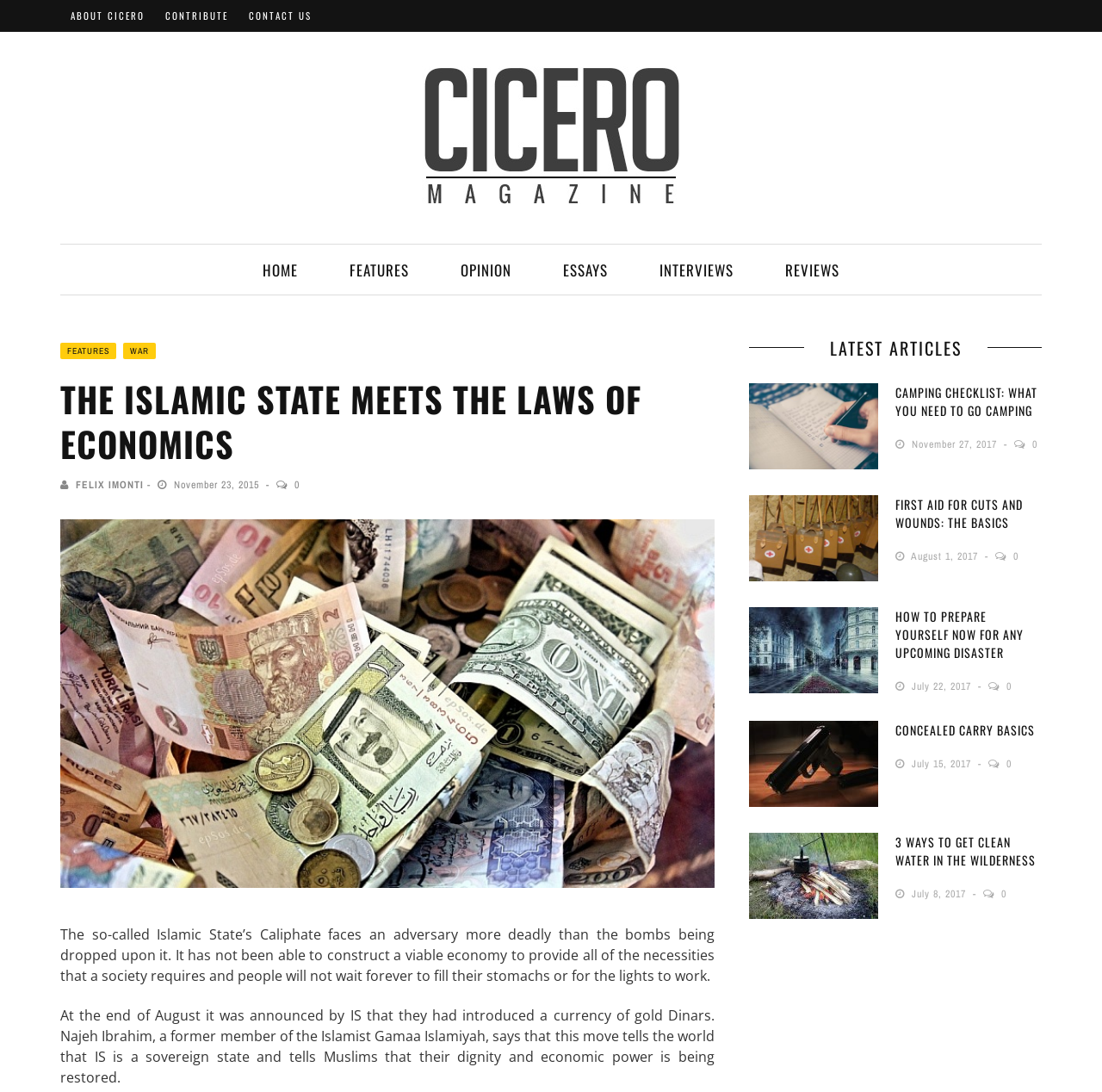What is the name of the magazine?
Using the image, elaborate on the answer with as much detail as possible.

The name of the magazine can be found at the top of the webpage, where it says 'The Islamic State Meets the Laws of Economics - Cicero Magazine'. This is likely the title of the webpage and the name of the magazine.